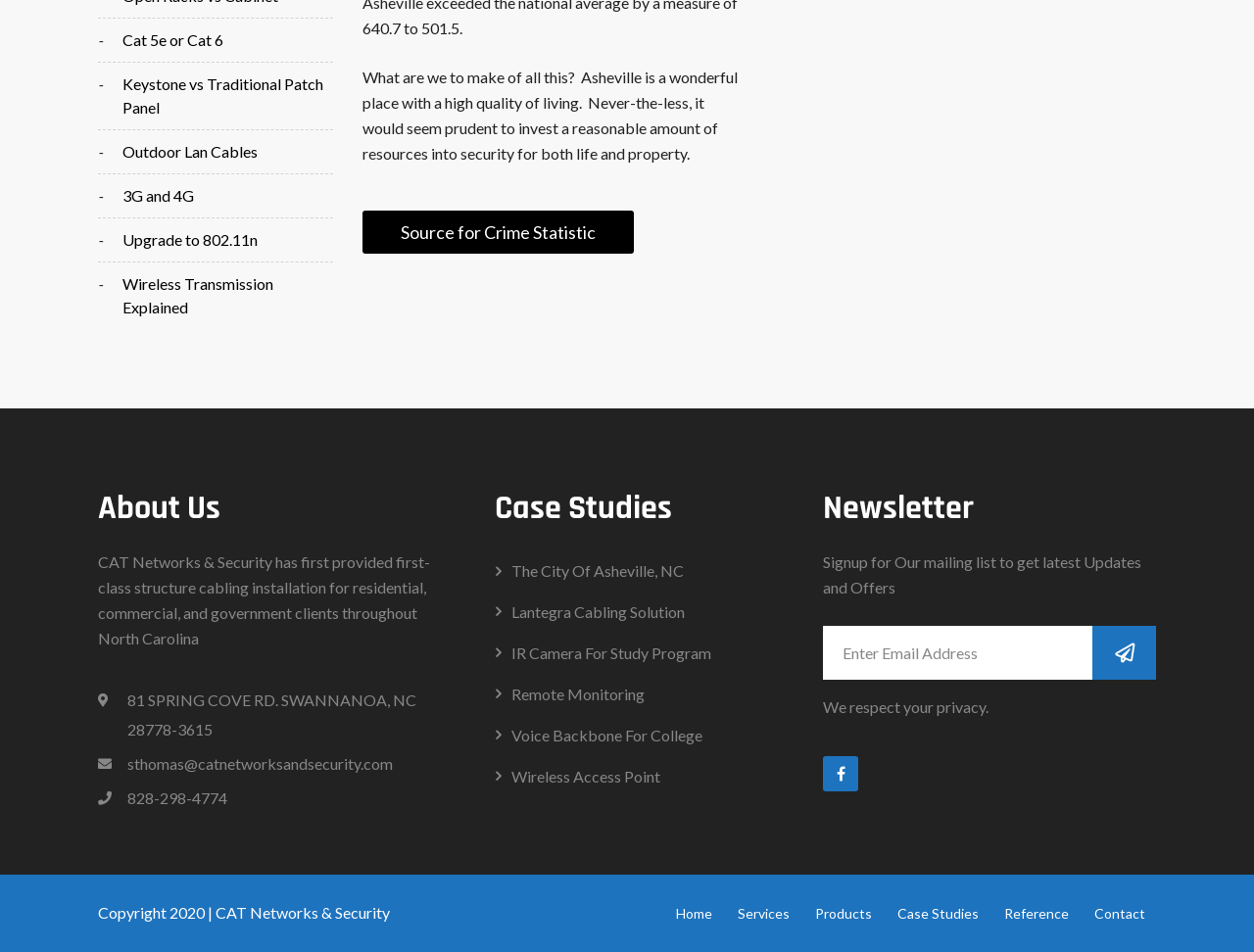Provide a one-word or one-phrase answer to the question:
What is the company name mentioned on the webpage?

CAT Networks & Security